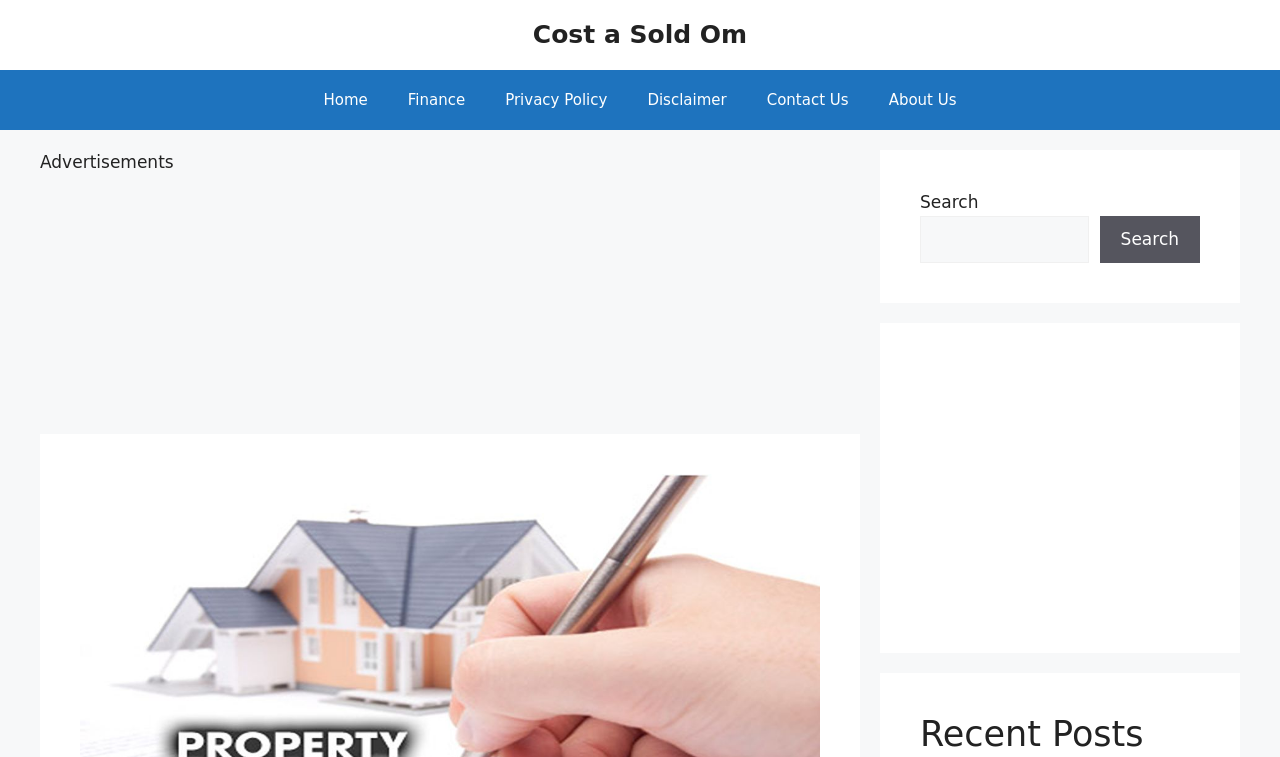Carefully examine the image and provide an in-depth answer to the question: What is the section labeled 'Recent Posts'?

The section labeled 'Recent Posts' is located at the bottom of the webpage, and it is a heading element. This suggests that it is a section that displays a list of recent posts or articles on the website.